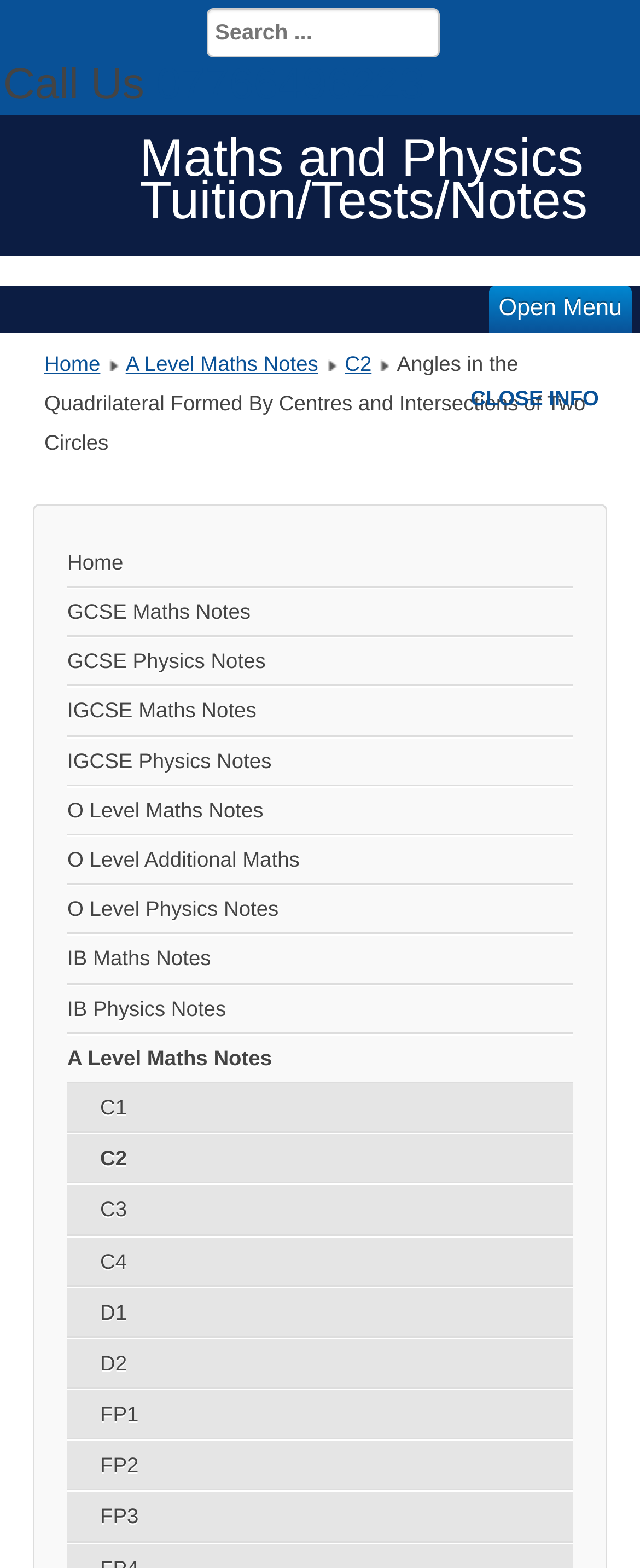Please determine the bounding box coordinates for the element that should be clicked to follow these instructions: "open menu".

[0.0, 0.182, 1.0, 0.212]